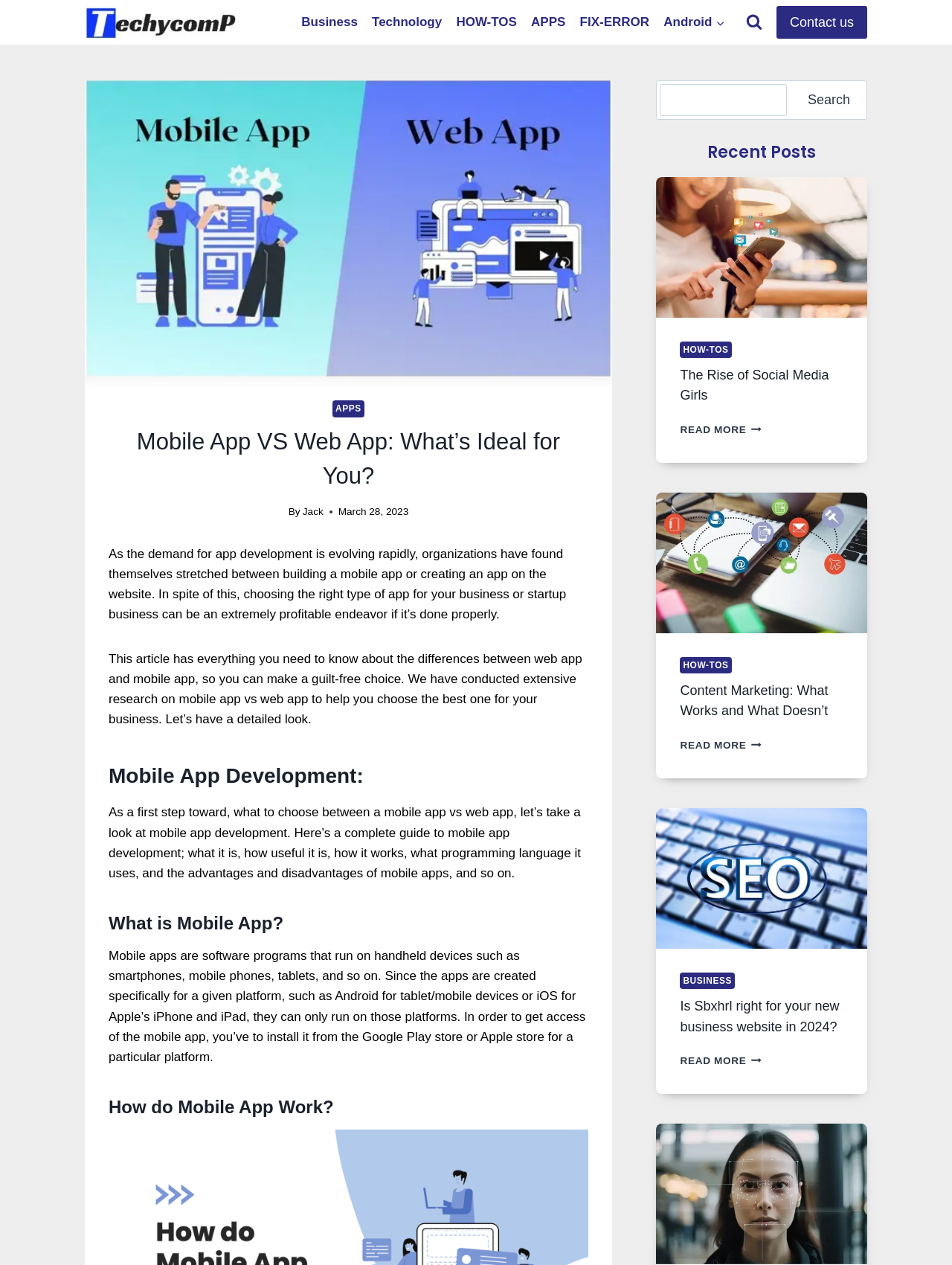Find the bounding box coordinates for the HTML element described as: "APPS". The coordinates should consist of four float values between 0 and 1, i.e., [left, top, right, bottom].

[0.55, 0.004, 0.602, 0.032]